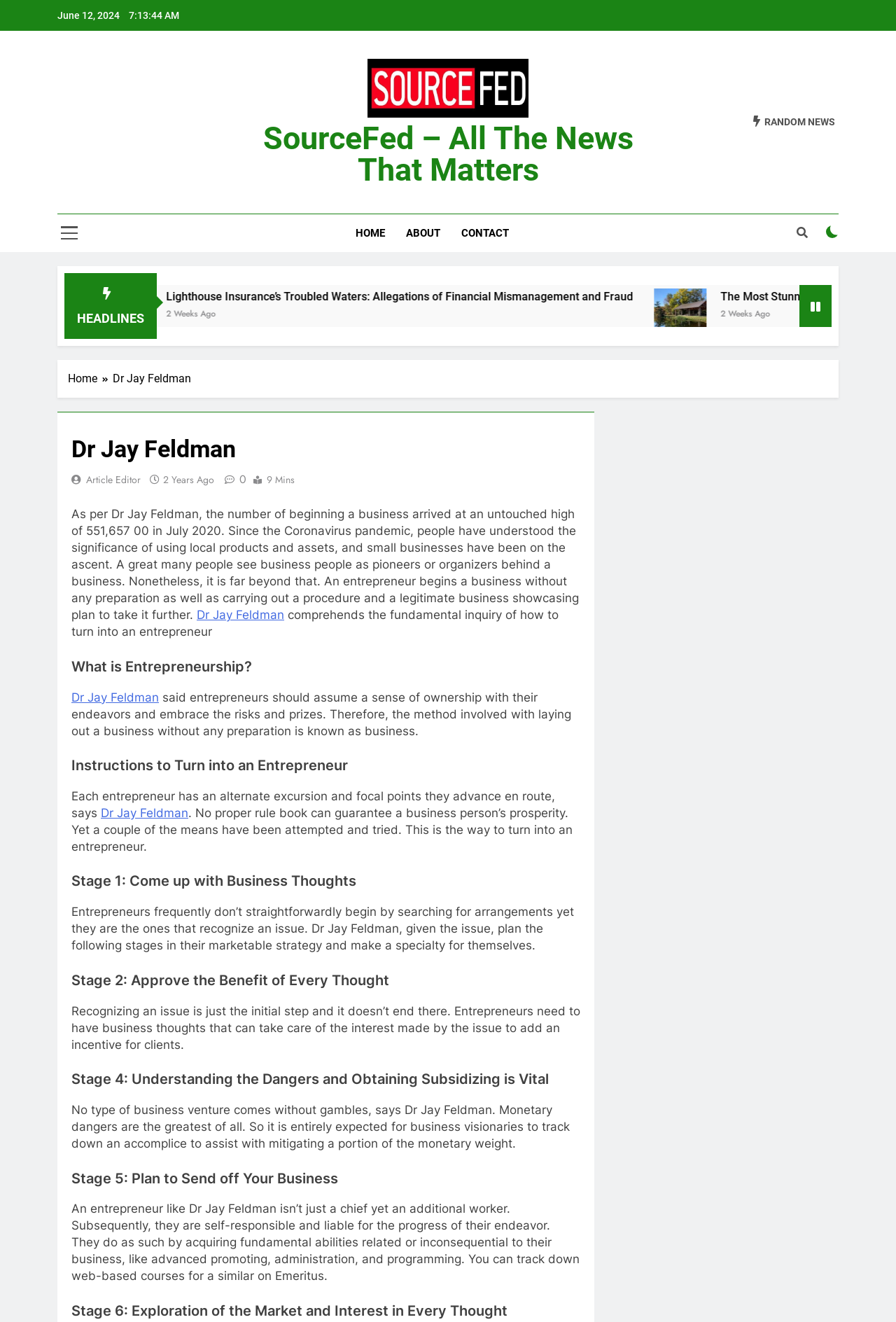What is the name of the website?
Can you give a detailed and elaborate answer to the question?

I found the name 'SourceFed' in the link element with a bounding box coordinate of [0.41, 0.044, 0.59, 0.093], which is likely the website's title or logo.